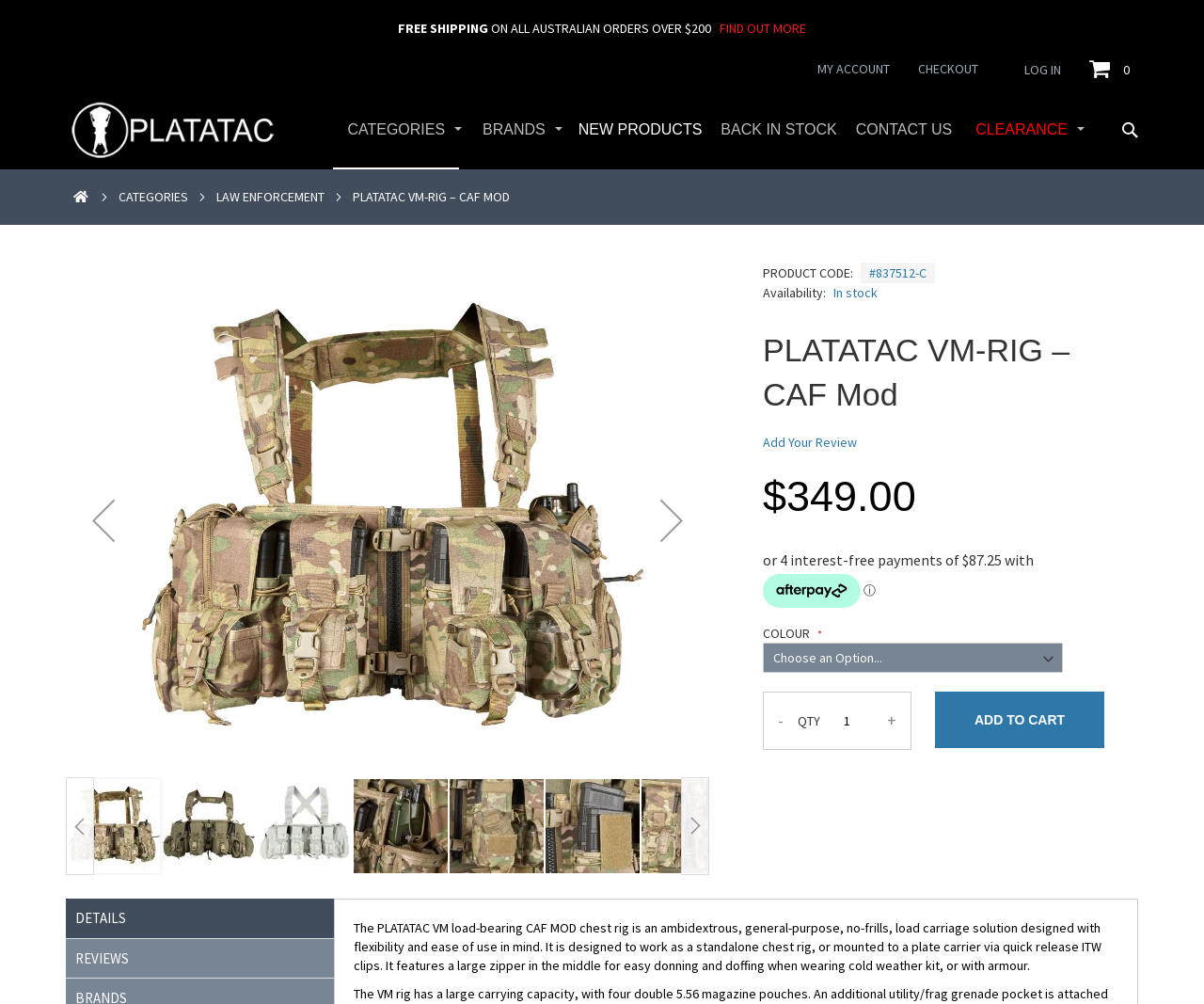Extract the primary header of the webpage and generate its text.

PLATATAC VM-RIG – CAF Mod